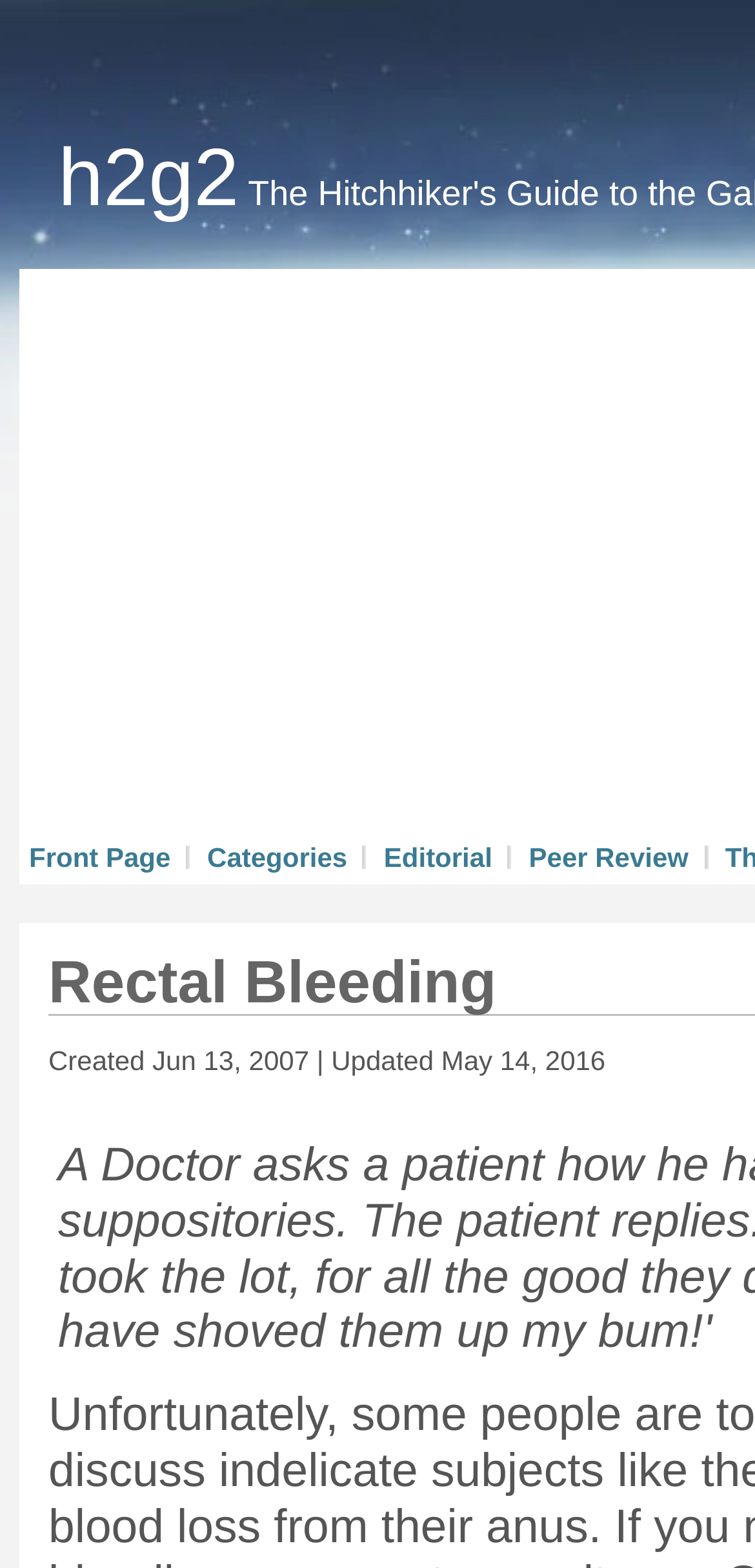Locate the bounding box coordinates of the UI element described by: "Editorial". The bounding box coordinates should consist of four float numbers between 0 and 1, i.e., [left, top, right, bottom].

[0.508, 0.537, 0.652, 0.557]